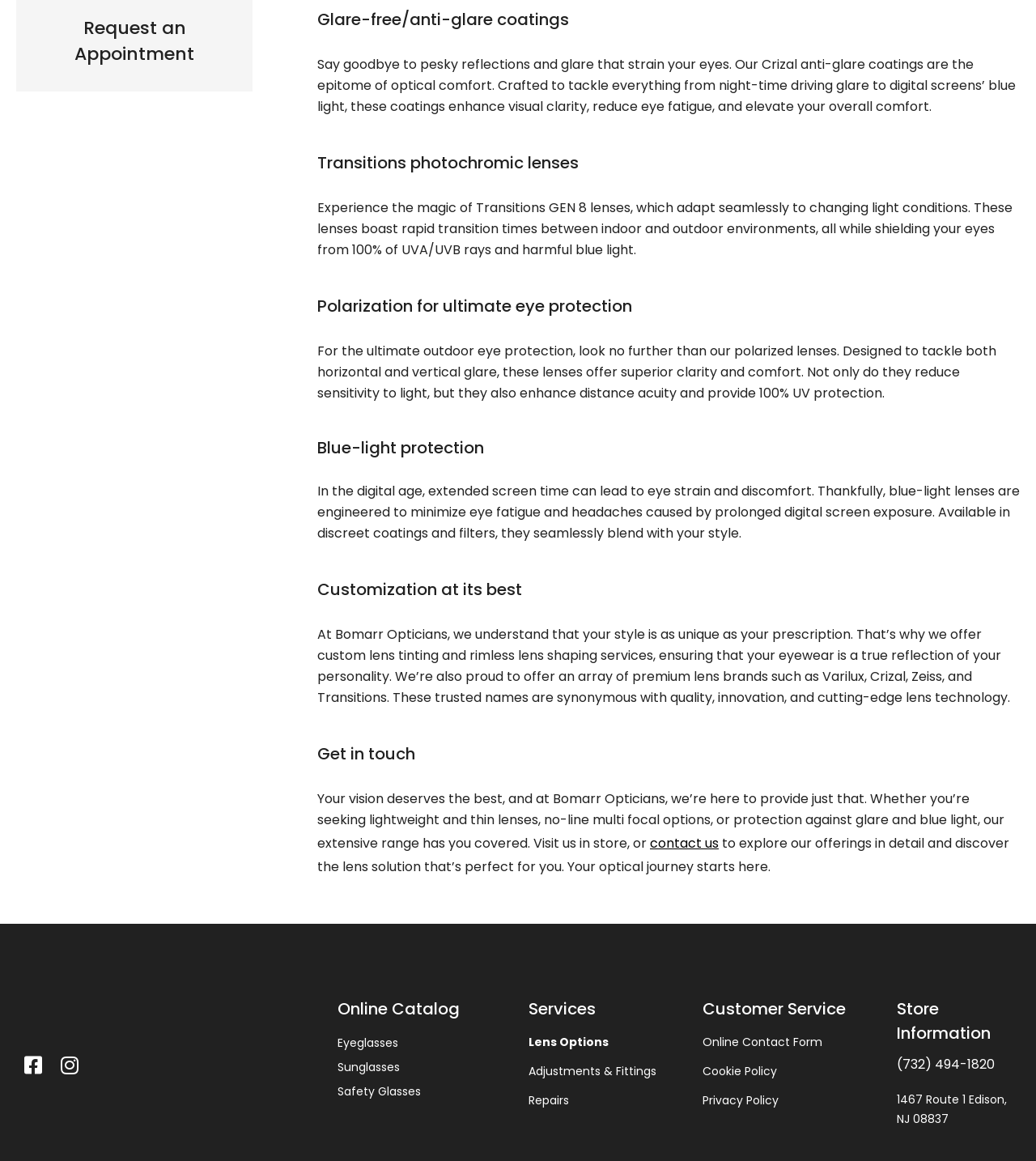Please give a concise answer to this question using a single word or phrase: 
What is the purpose of Crizal anti-glare coatings?

To reduce eye fatigue and enhance visual clarity